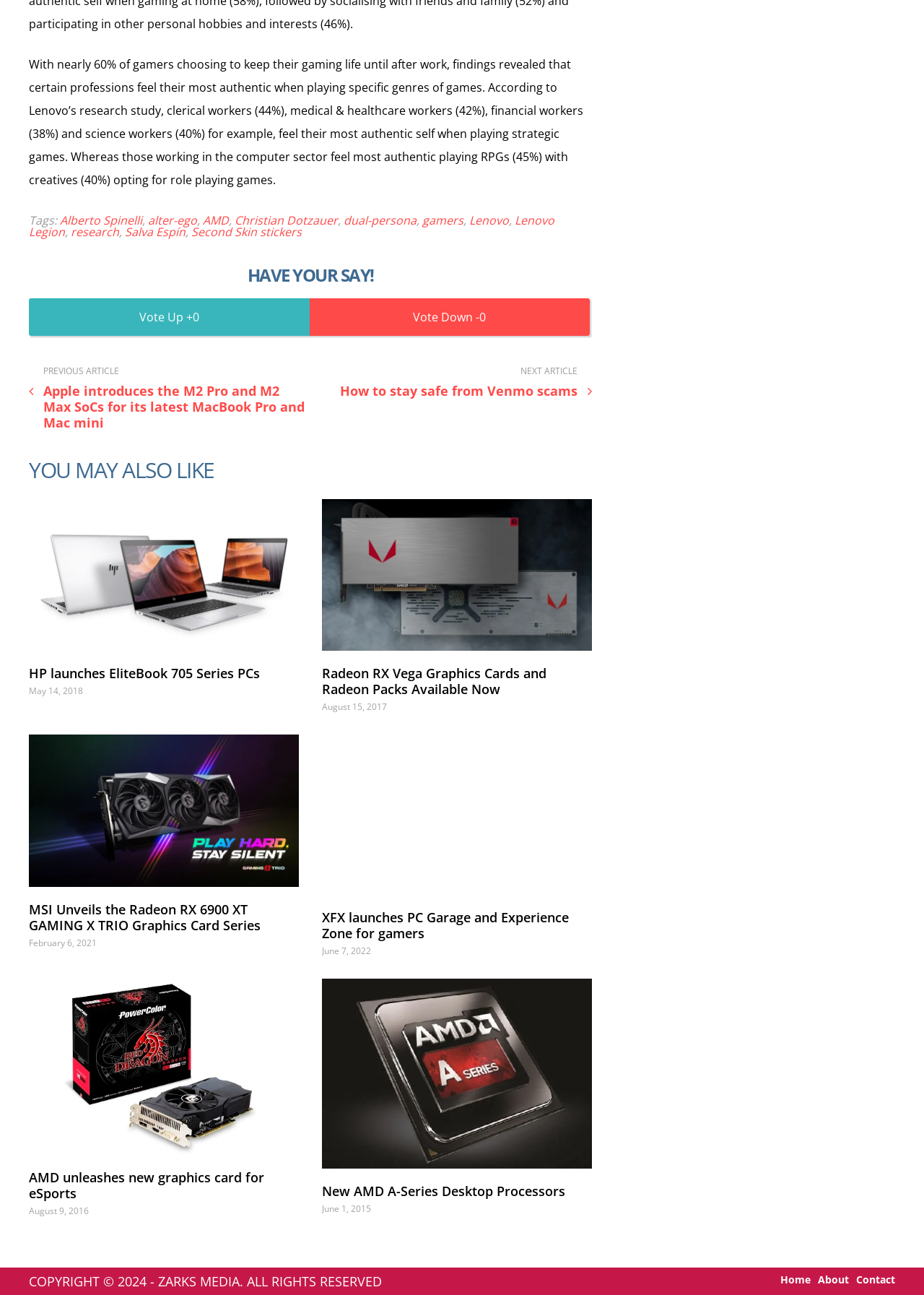Please specify the bounding box coordinates of the clickable region to carry out the following instruction: "Read the article about 'HP launches EliteBook 705 Series PCs'". The coordinates should be four float numbers between 0 and 1, in the format [left, top, right, bottom].

[0.031, 0.385, 0.324, 0.502]